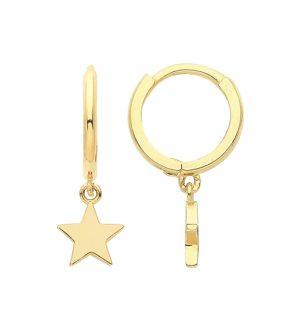What is the design feature of the earrings?
Kindly offer a detailed explanation using the data available in the image.

The caption describes the earrings as having a sleek, golden hoop design that perfectly complements a delicate star charm dangling from each hoop, highlighting the unique design feature of this accessory.